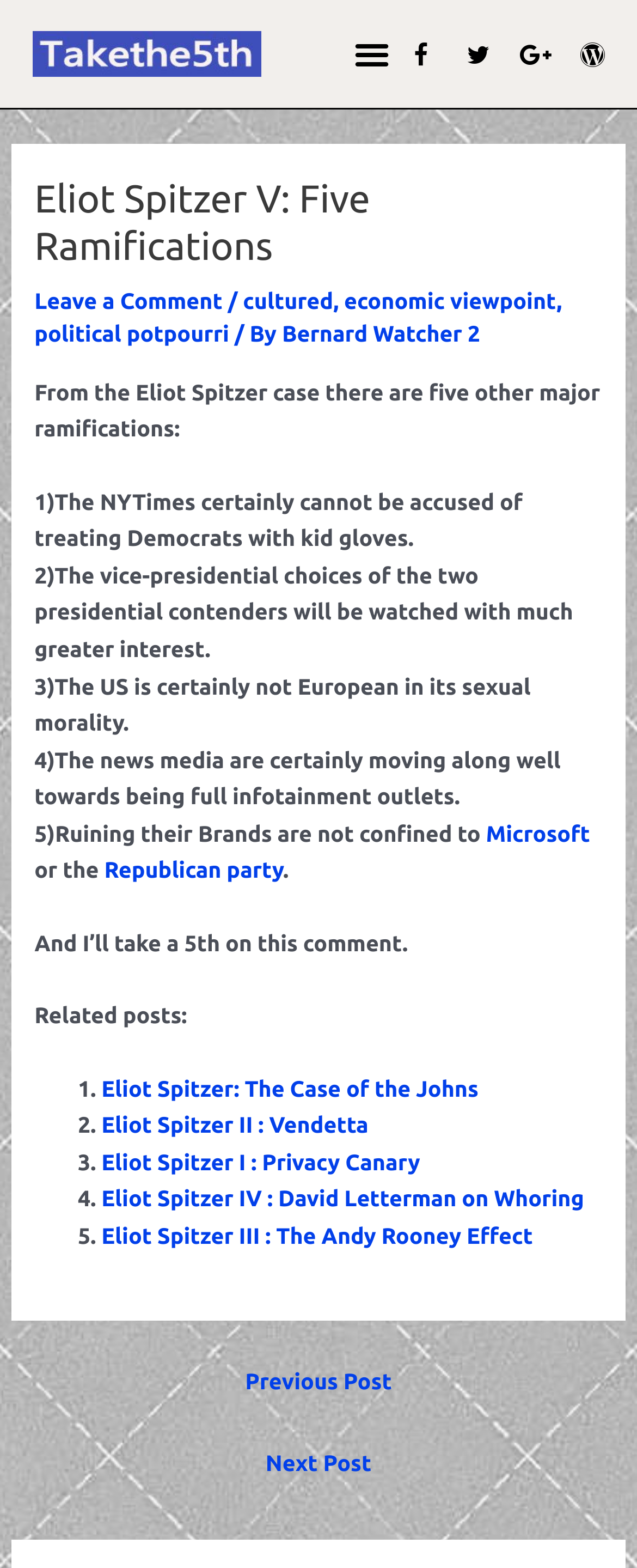Based on the provided description, "Previous", find the bounding box of the corresponding UI element in the screenshot.

None